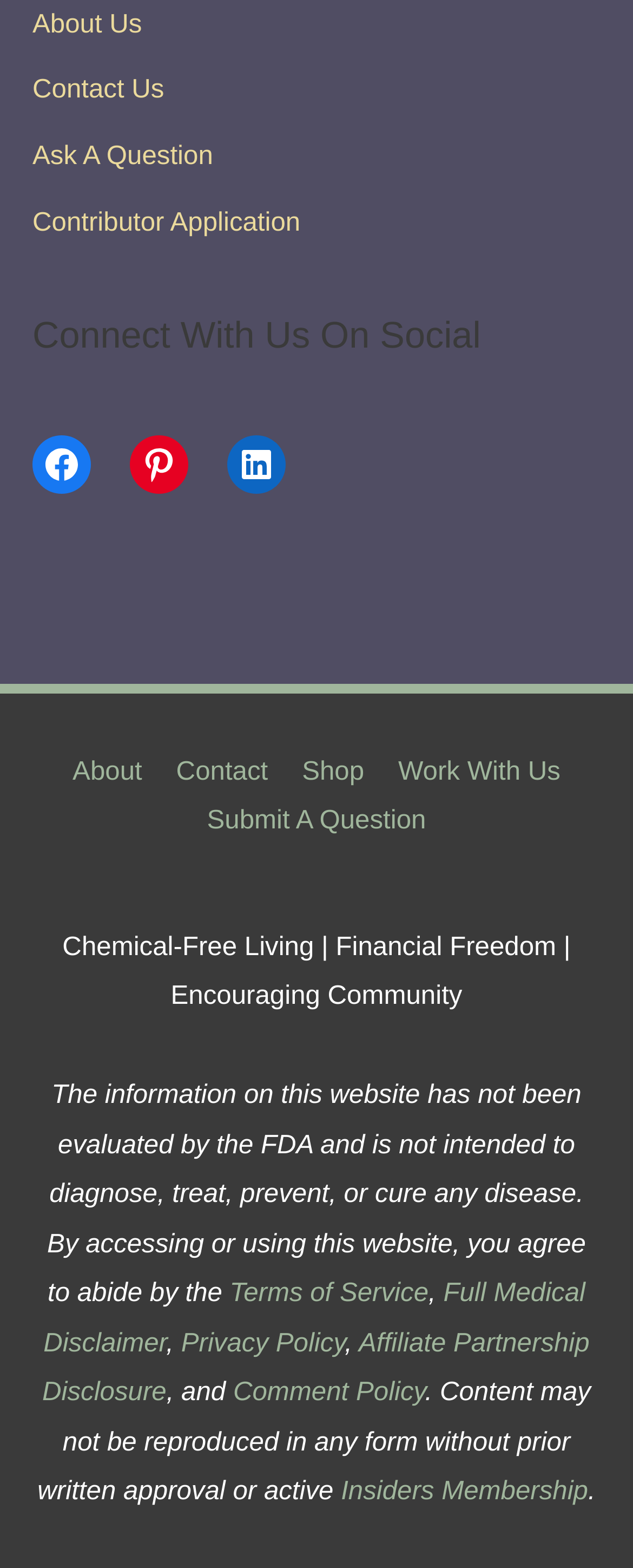What disclaimer is mentioned on the webpage?
Examine the screenshot and reply with a single word or phrase.

Full Medical Disclaimer